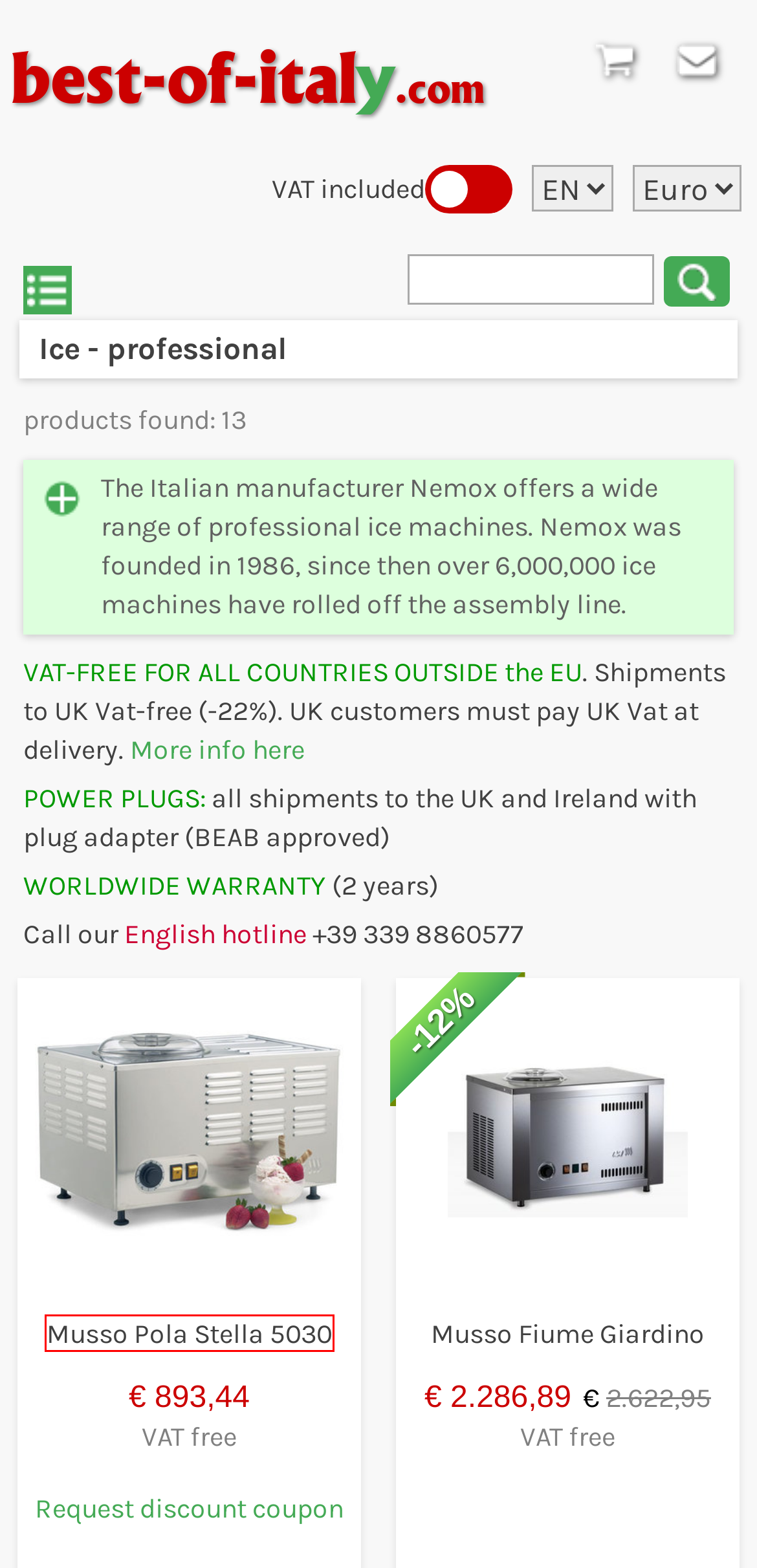You have a screenshot of a webpage with a red bounding box highlighting a UI element. Your task is to select the best webpage description that corresponds to the new webpage after clicking the element. Here are the descriptions:
A. Nemox Gelato Chef 5L AUTOMATIC I-Green
B. Nemox Gelato Pro 4K TOUCH
C. Nemox Gelato Pro CREA 5K
D. Ice cream machine Musso Pola Stella 5030
E. Nemox Gelato 10K Crea
F. Bewertungen zu best-of-italy.com  | Lesen Sie 8  Bewertungen zu best-of-italy.com
G. Musso Fiume Giardino
H. Nemox Gelato 15K

D